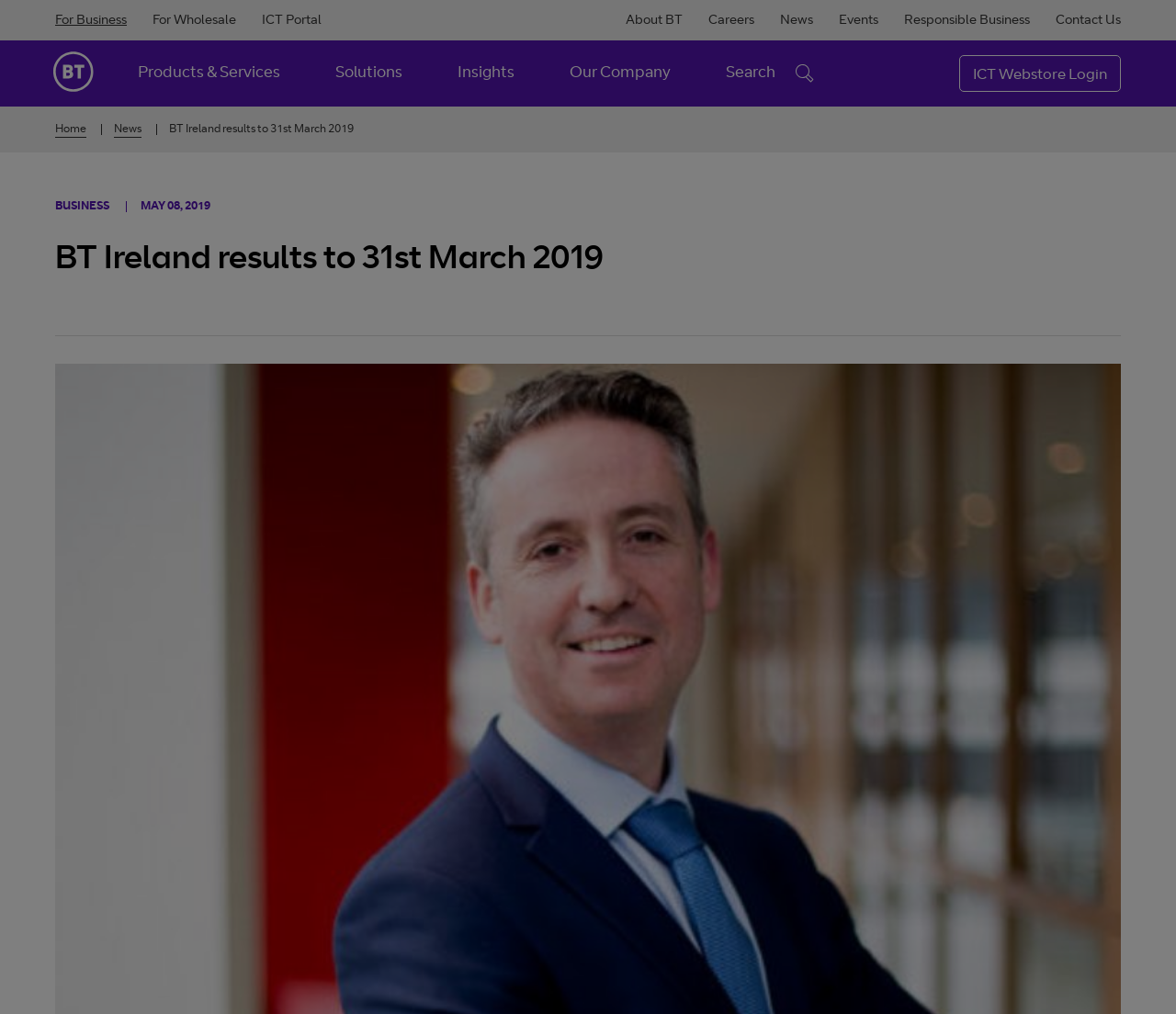What is the date mentioned on the webpage?
Identify the answer in the screenshot and reply with a single word or phrase.

MAY 08, 2019